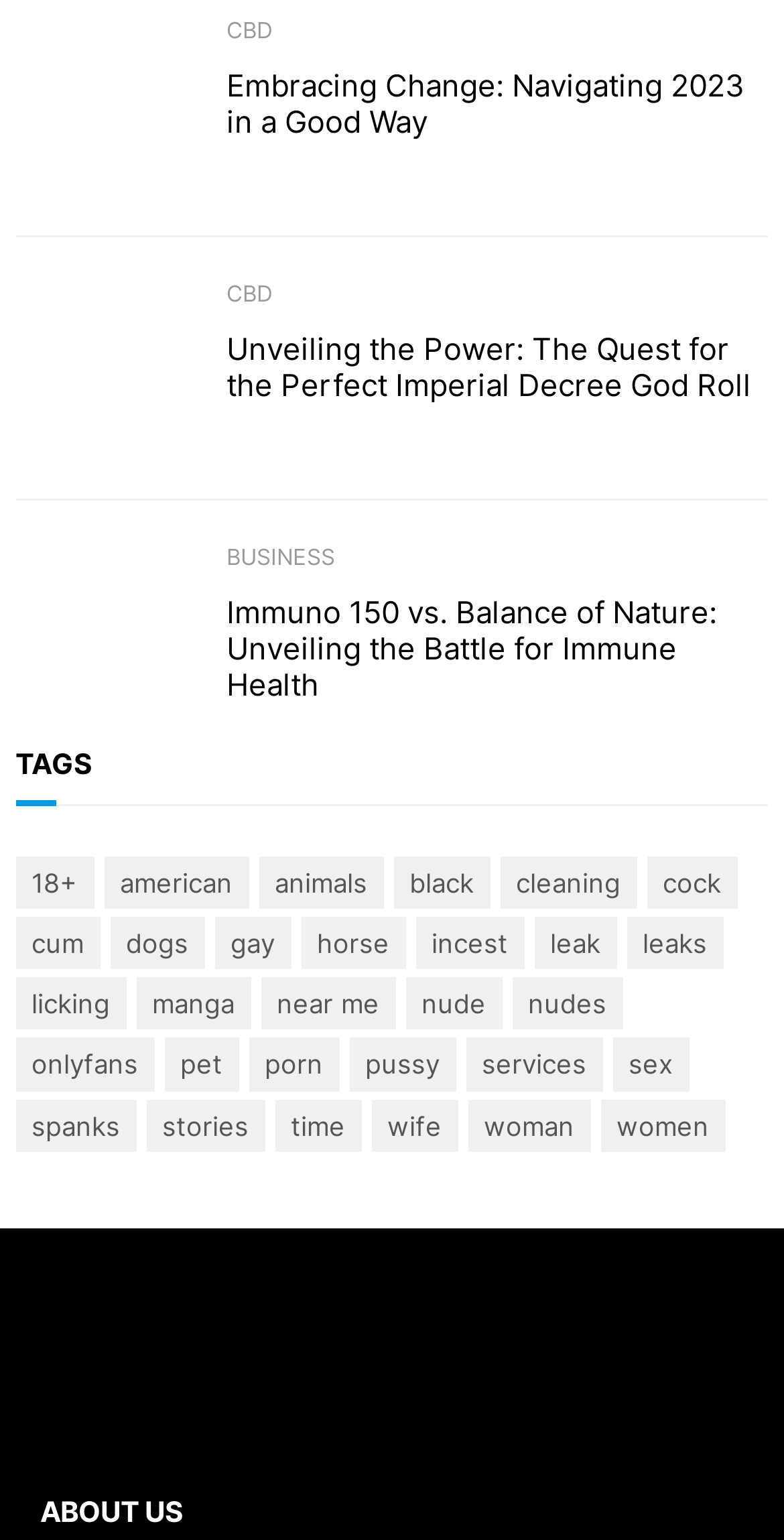How many tags are available on this webpage?
From the details in the image, answer the question comprehensively.

I counted the number of links under the 'TAGS' heading, and there are 36 links, each representing a tag.